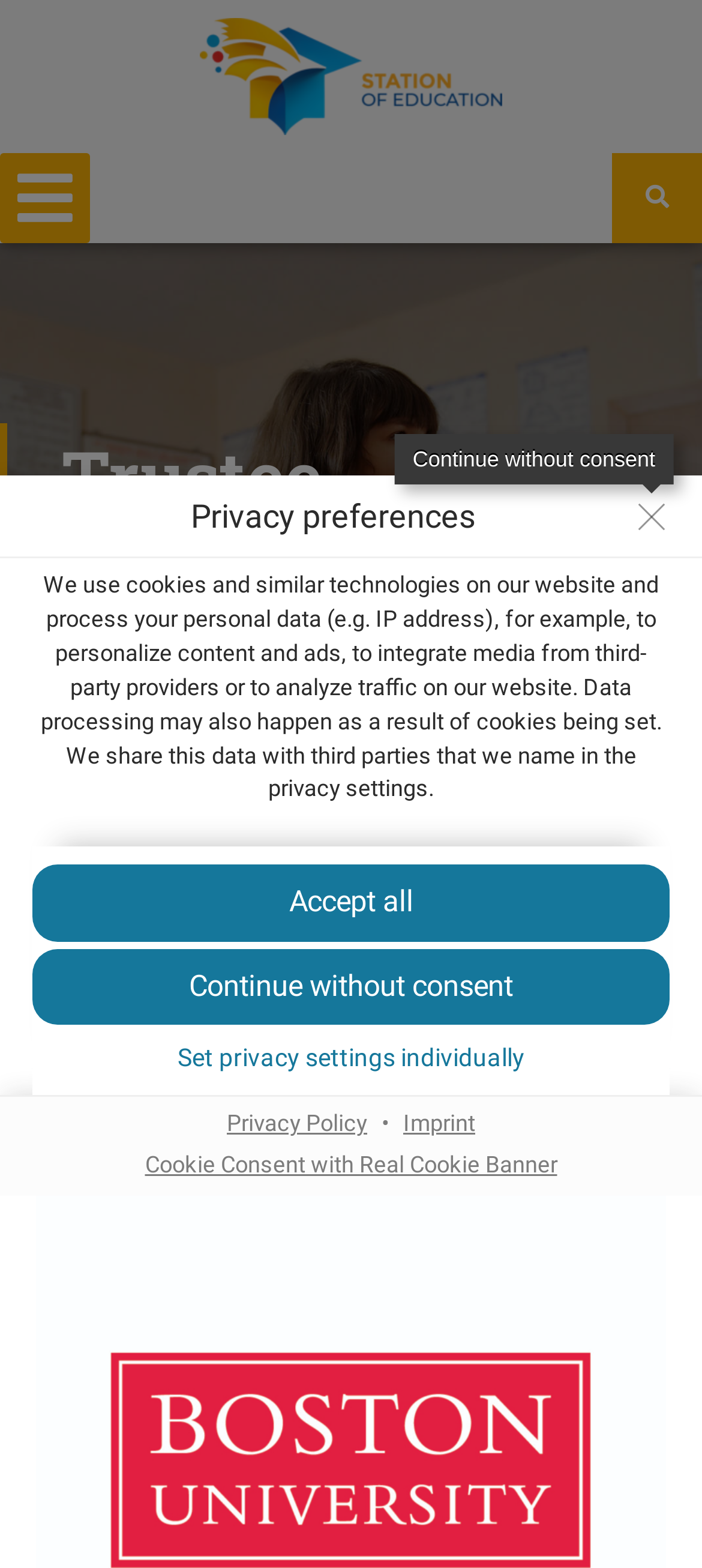Analyze the image and provide a detailed answer to the question: What is the purpose of the website?

Based on the meta description and the content of the webpage, it appears that the website is dedicated to providing information about fully funded scholarships, likely for students. The webpage does not seem to be a general education website, but rather a specific resource for those seeking scholarship opportunities.